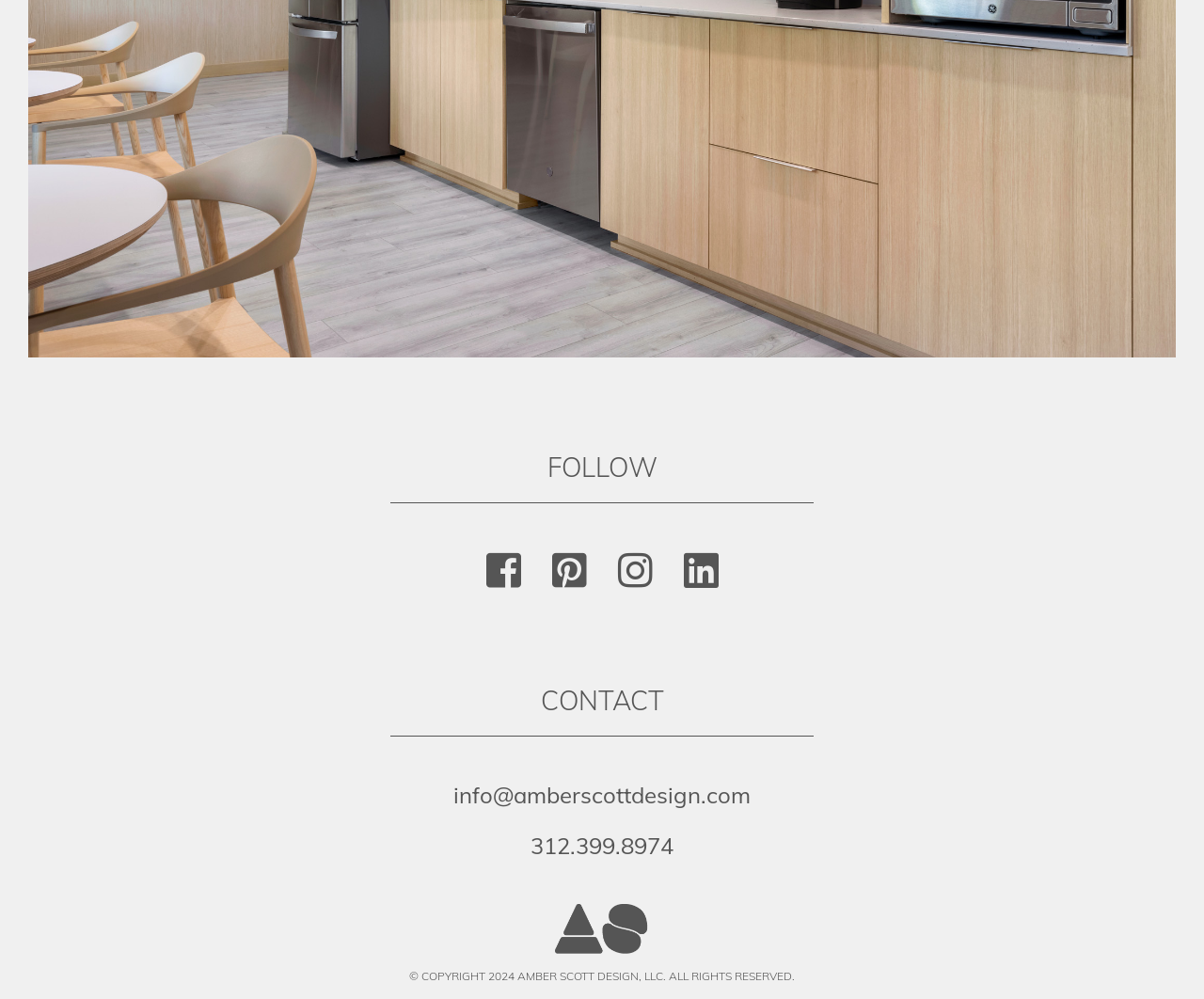From the element description info@amberscottdesign.com, predict the bounding box coordinates of the UI element. The coordinates must be specified in the format (top-left x, top-left y, bottom-right x, bottom-right y) and should be within the 0 to 1 range.

[0.377, 0.782, 0.623, 0.81]